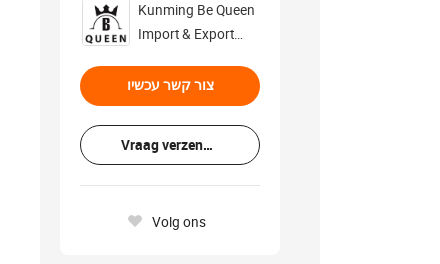Provide a brief response to the question below using one word or phrase:
What is the purpose of the 'Send Inquiry...' button?

For customer interactions